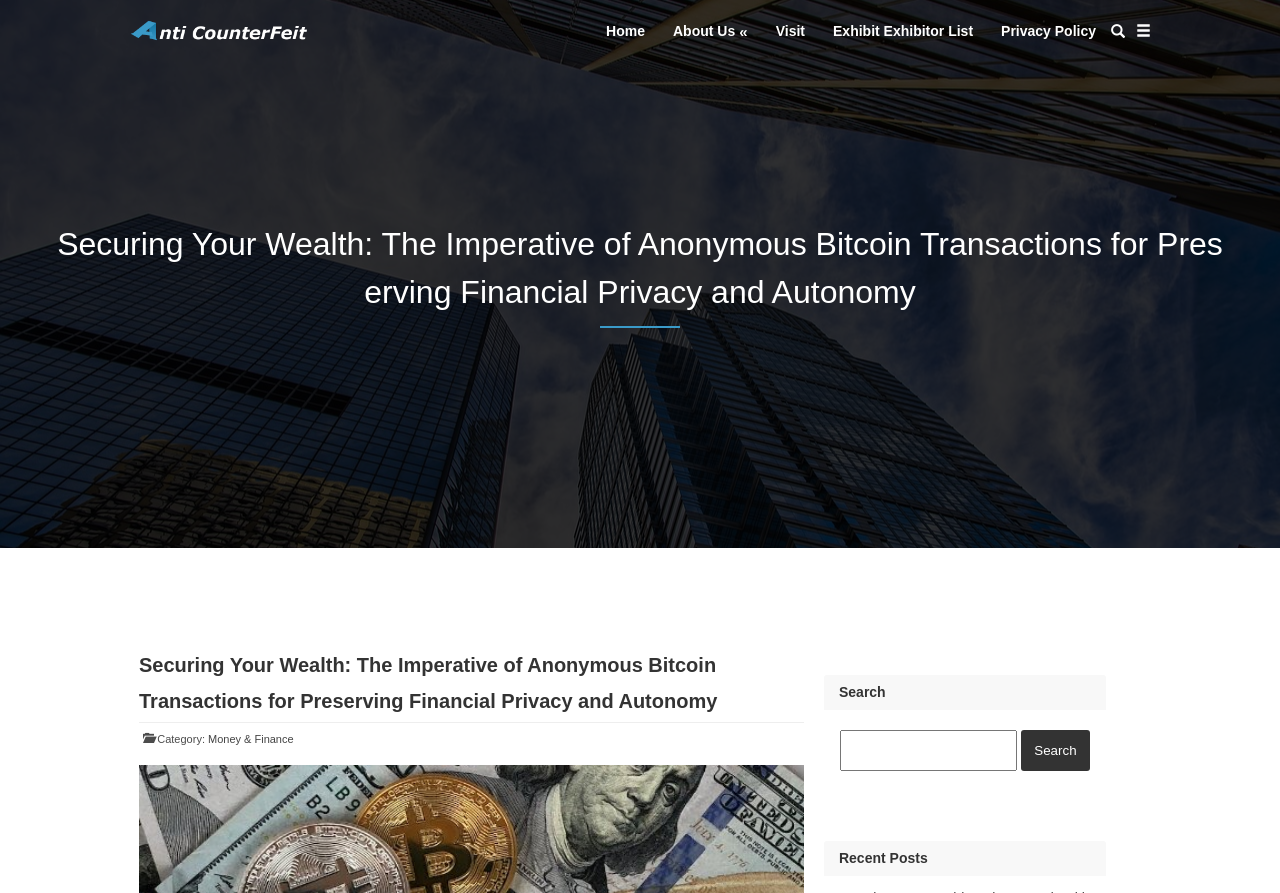Identify the bounding box coordinates of the area you need to click to perform the following instruction: "Search for something".

[0.657, 0.817, 0.795, 0.863]